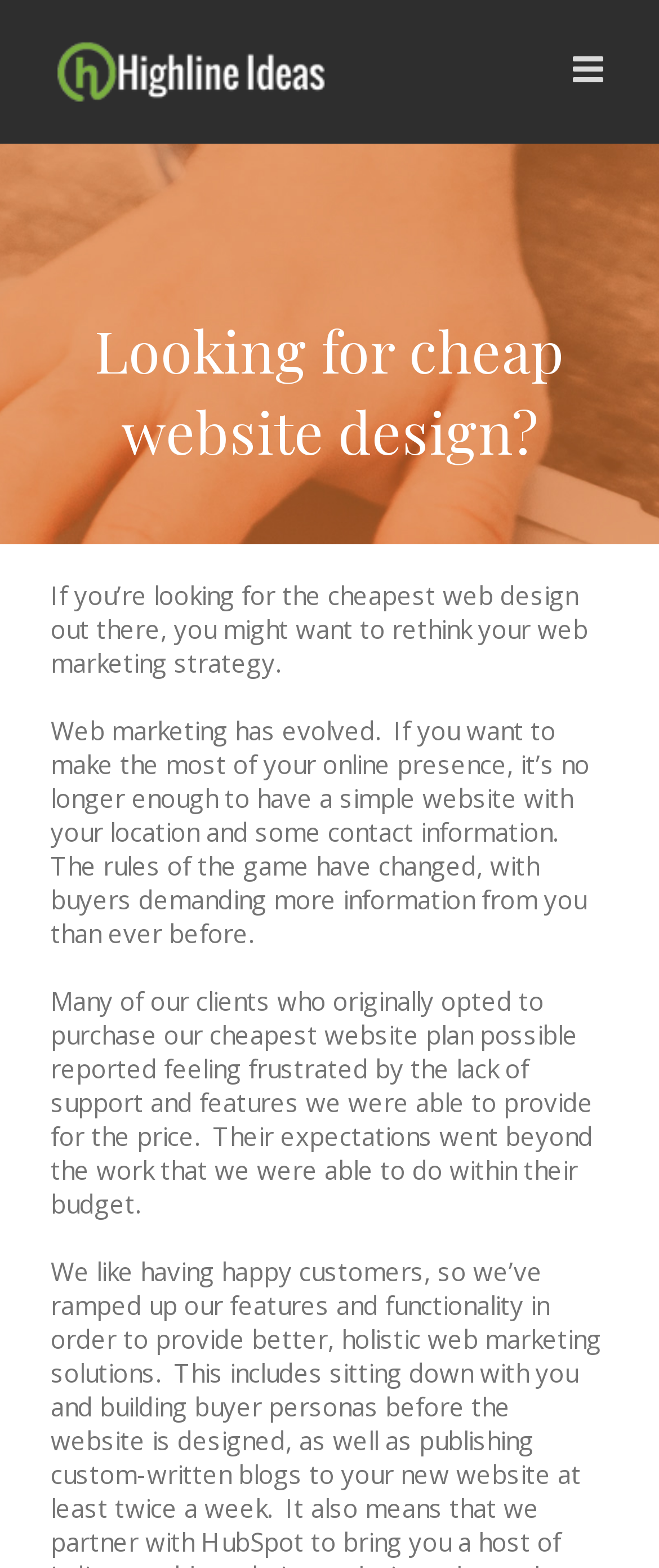What is the purpose of having a website?
Please answer the question with as much detail and depth as you can.

The purpose of having a website is obtained from the StaticText element, which suggests that having a website is no longer enough to just have a simple website with location and contact information, but rather to make the most of one's online presence.